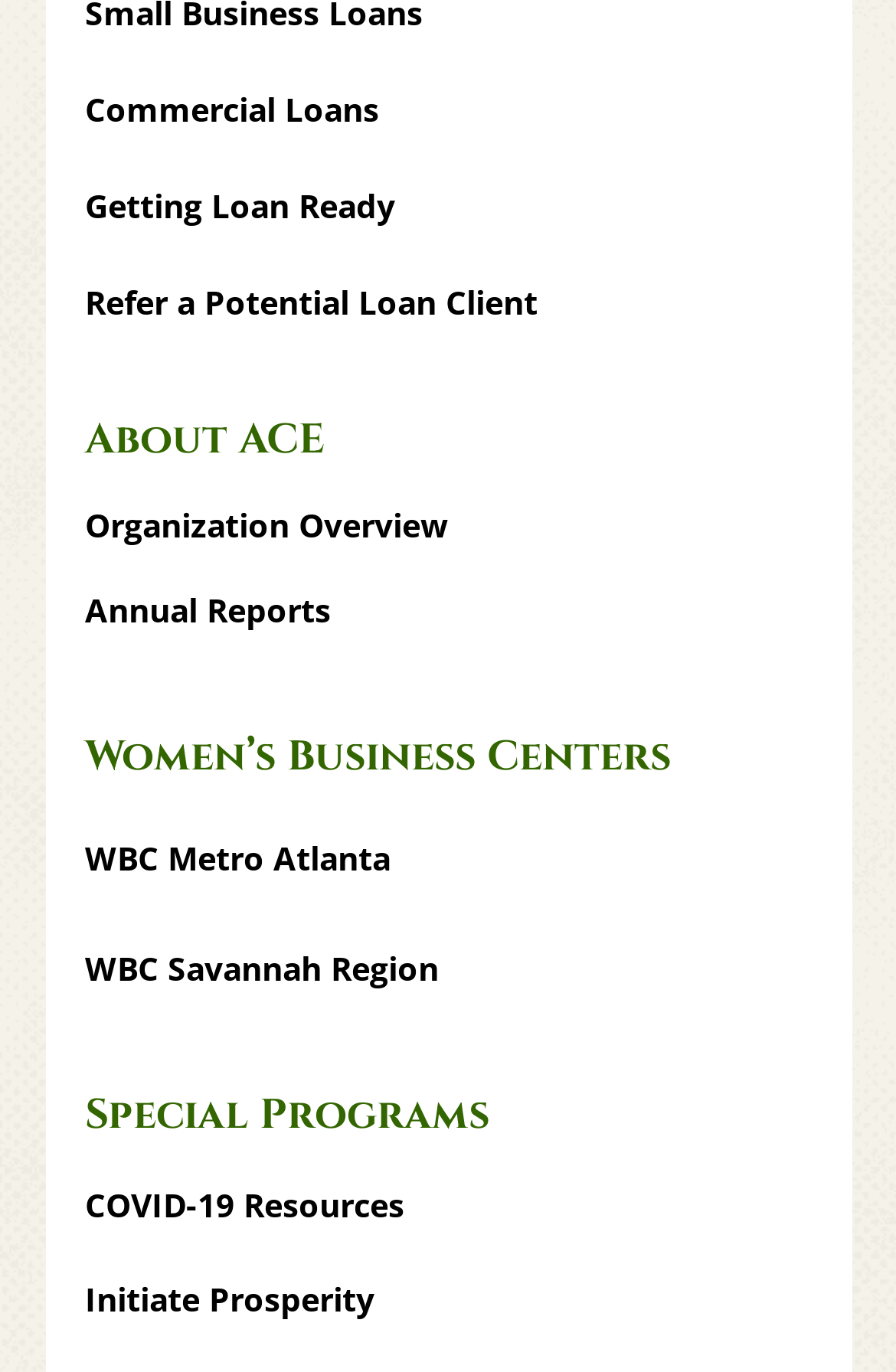Locate the bounding box coordinates of the region to be clicked to comply with the following instruction: "Explore women's business centers in Metro Atlanta". The coordinates must be four float numbers between 0 and 1, in the form [left, top, right, bottom].

[0.095, 0.609, 0.436, 0.64]